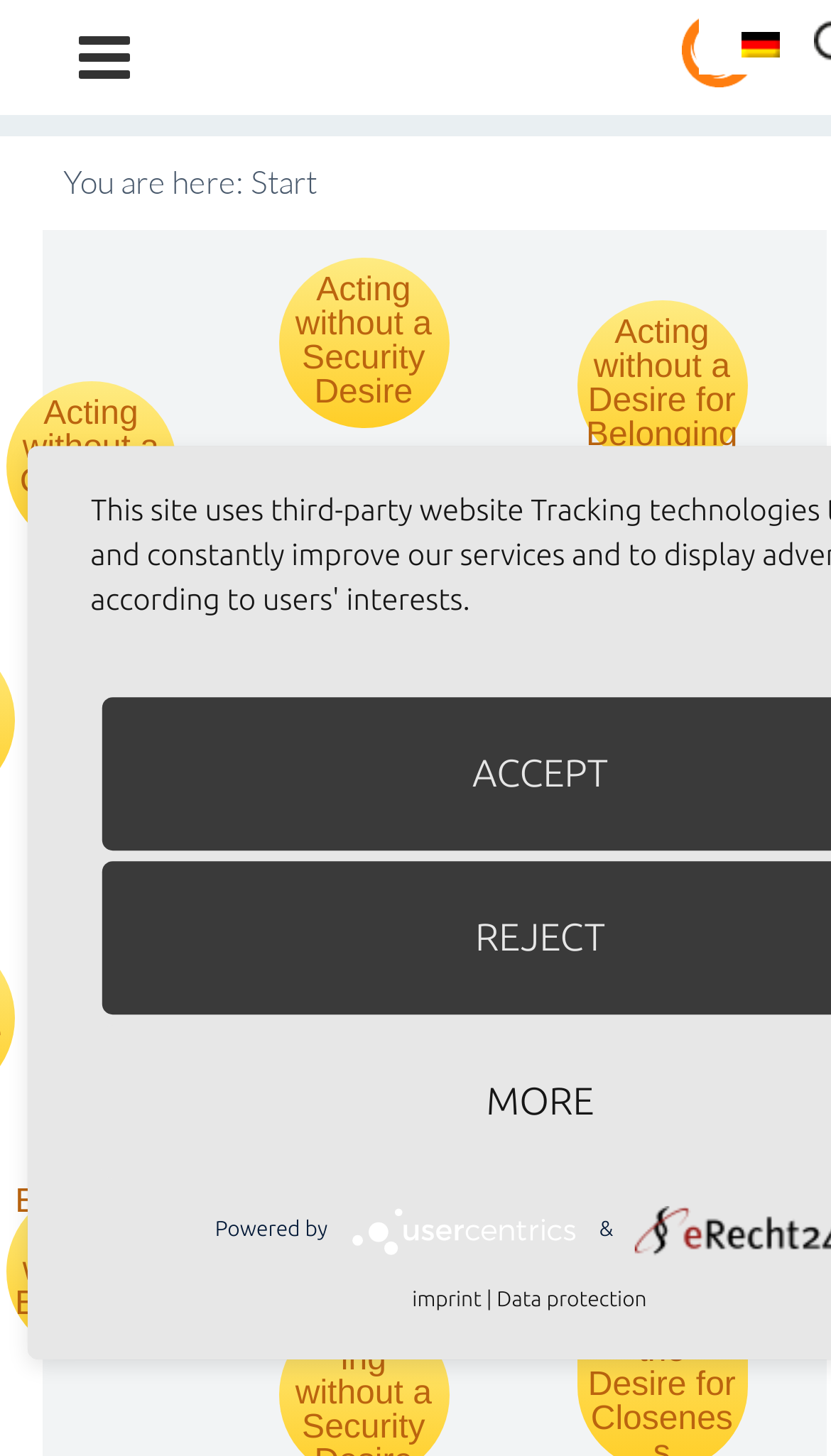Please provide the bounding box coordinates for the element that needs to be clicked to perform the instruction: "Read about Experiencing without a Distance Desire". The coordinates must consist of four float numbers between 0 and 1, formatted as [left, top, right, bottom].

[0.342, 0.495, 0.701, 0.7]